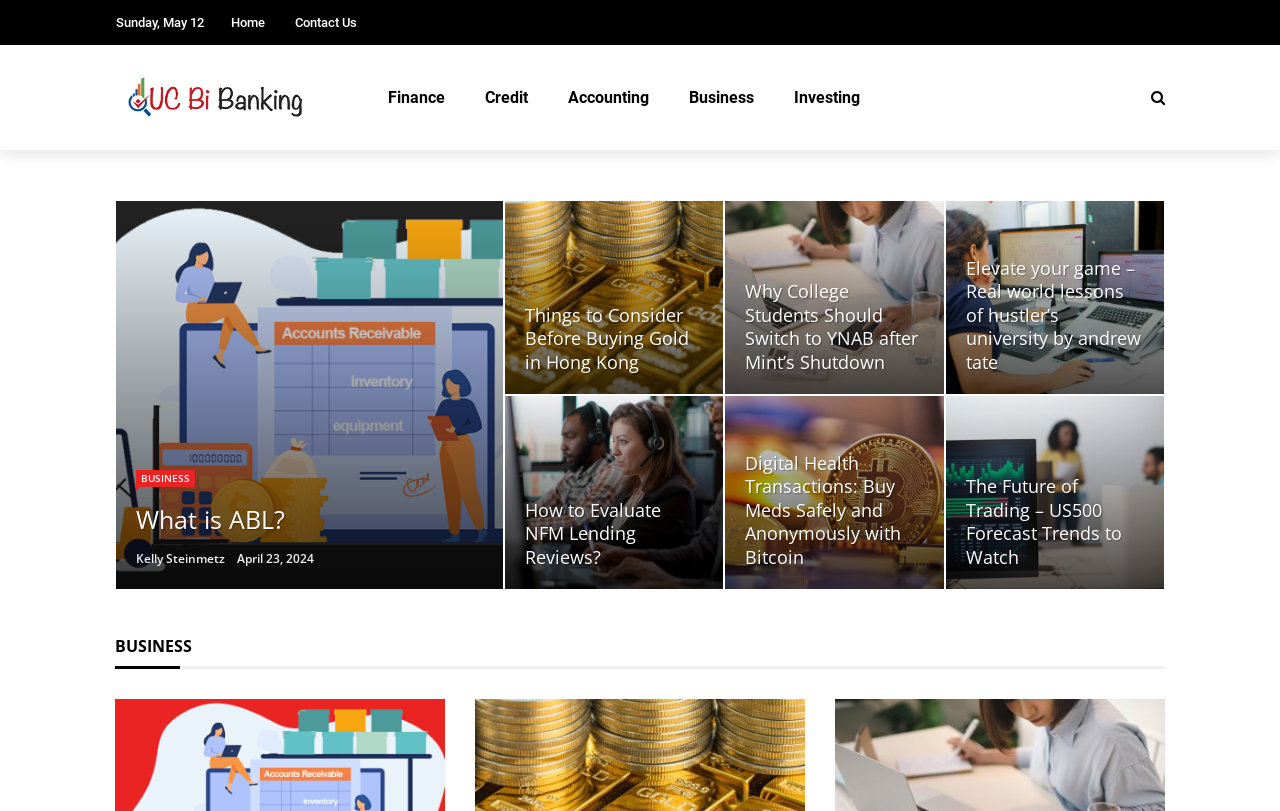Please determine the bounding box coordinates of the element to click on in order to accomplish the following task: "Click on the 'What is ABL?' link". Ensure the coordinates are four float numbers ranging from 0 to 1, i.e., [left, top, right, bottom].

[0.106, 0.618, 0.228, 0.66]